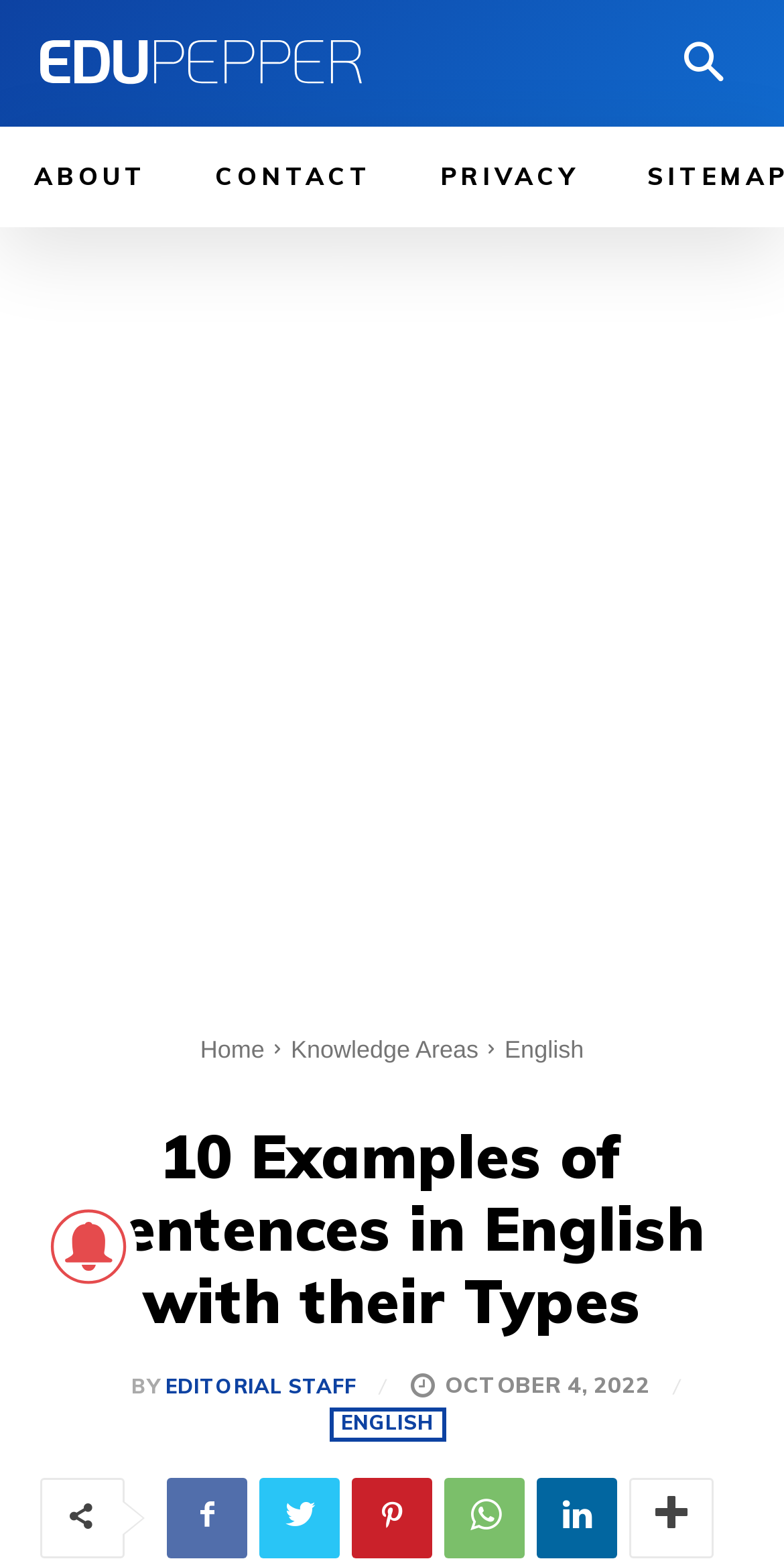Please find and report the bounding box coordinates of the element to click in order to perform the following action: "explore Heart Rate Monitor". The coordinates should be expressed as four float numbers between 0 and 1, in the format [left, top, right, bottom].

None